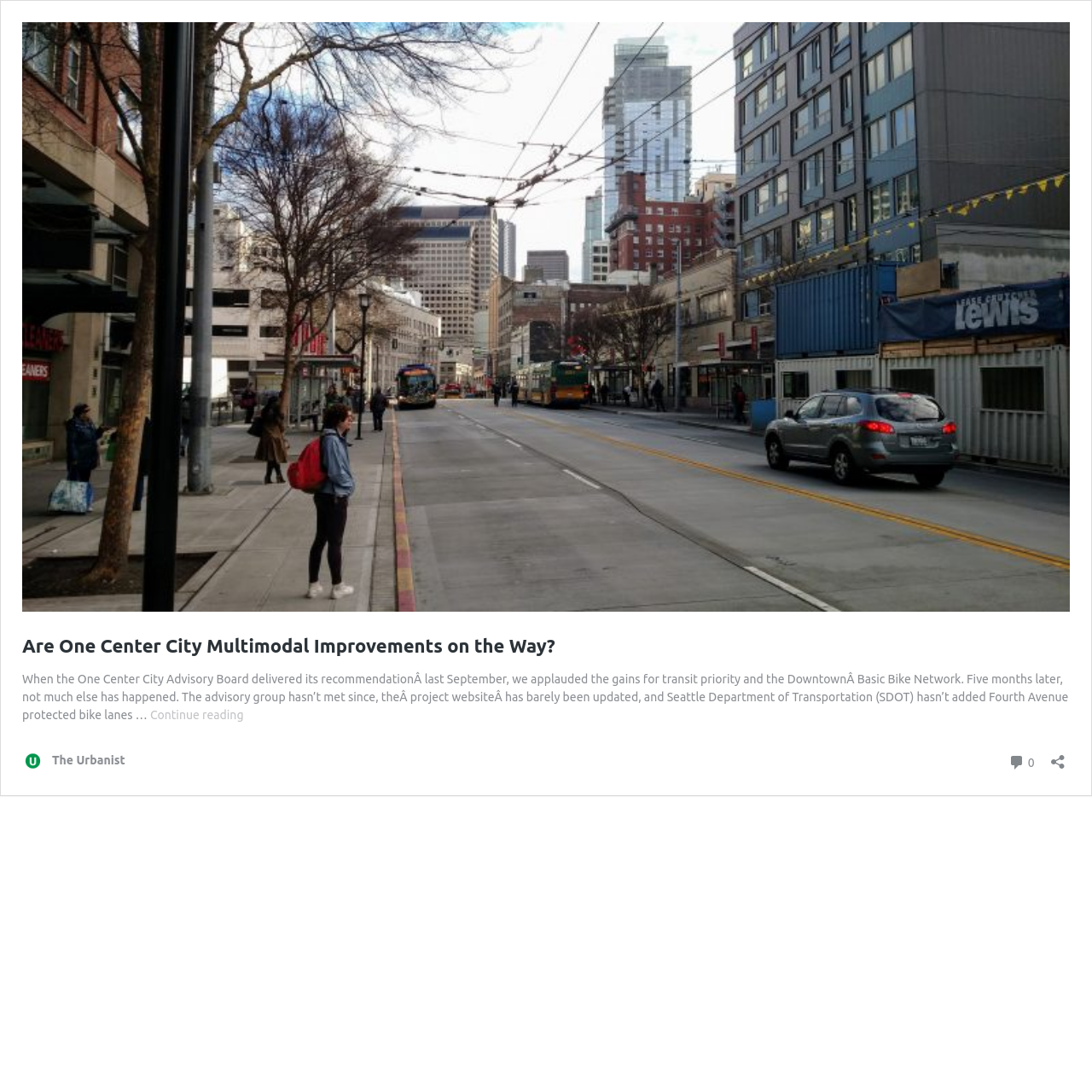Please find the bounding box coordinates in the format (top-left x, top-left y, bottom-right x, bottom-right y) for the given element description. Ensure the coordinates are floating point numbers between 0 and 1. Description: aria-label="Open sharing dialog"

[0.958, 0.681, 0.98, 0.705]